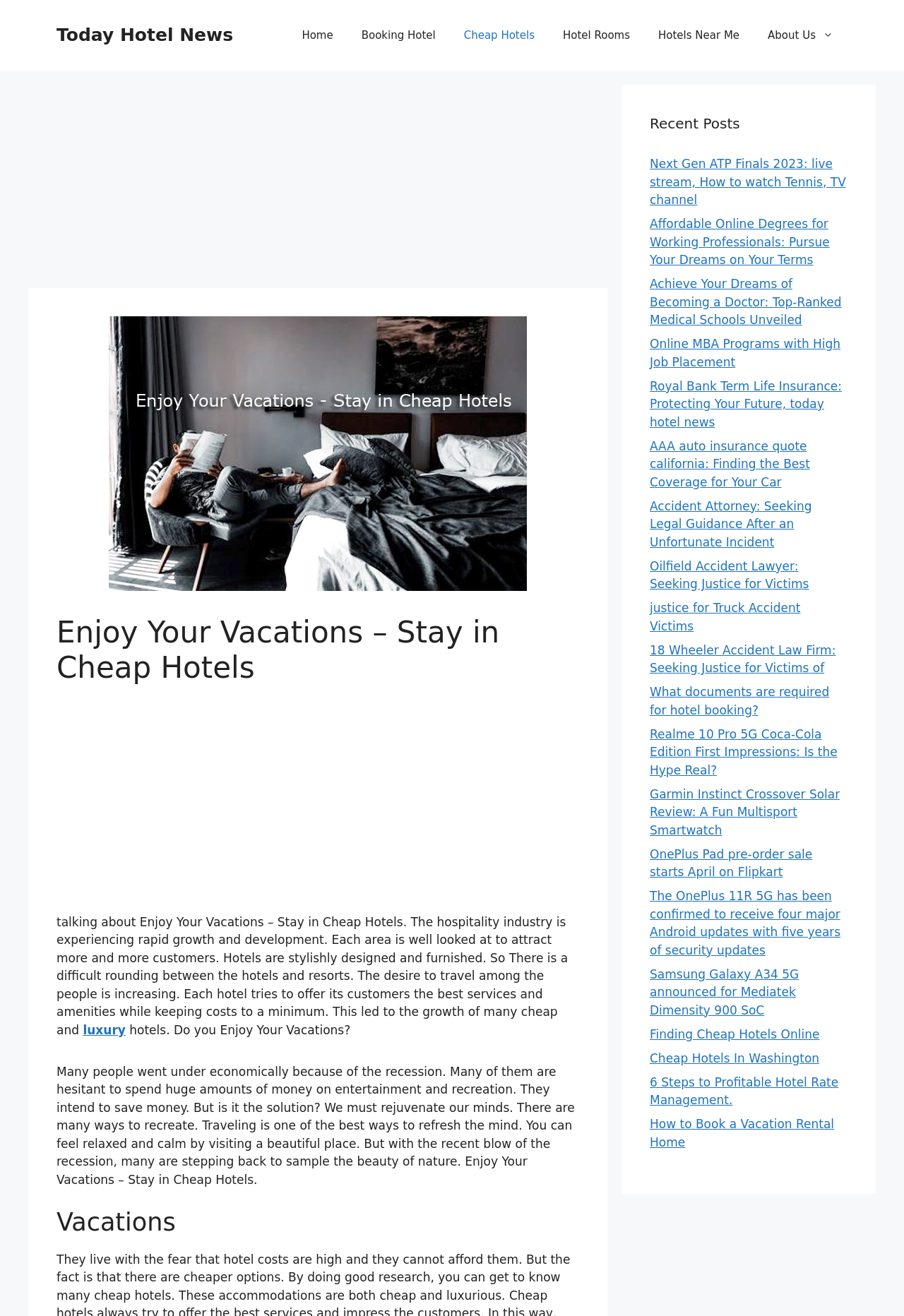Describe the webpage in detail, including text, images, and layout.

The webpage is about enjoying vacations and staying in cheap hotels. At the top, there is a banner with a link to "Today Hotel News" and a navigation menu with links to "Home", "Booking Hotel", "Cheap Hotels", "Hotel Rooms", "Hotels Near Me", and "About Us". Below the navigation menu, there is an advertisement iframe and an image with the title "Enjoy Your Vacations - Stay in Cheap Hotels".

The main content of the webpage is divided into two sections. The left section has a heading "Enjoy Your Vacations – Stay in Cheap Hotels" and a paragraph of text discussing the hospitality industry's growth and development, and how hotels are trying to offer the best services and amenities while keeping costs low. There is also a link to "luxury" hotels and a question "Do you Enjoy Your Vacations?".

The right section has a heading "Vacations" and a long paragraph of text discussing the importance of taking vacations, especially during economic downturns, and how traveling can help refresh the mind. Below this, there is a section with a heading "Recent Posts" and a list of 18 links to various articles, including news about tennis, online degrees, medical schools, insurance, and hotel bookings.

At the bottom of the page, there is a complementary section with the same list of links to recent posts. Overall, the webpage appears to be a blog or news site focused on the hospitality industry and travel, with a mix of informative articles and advertisements.